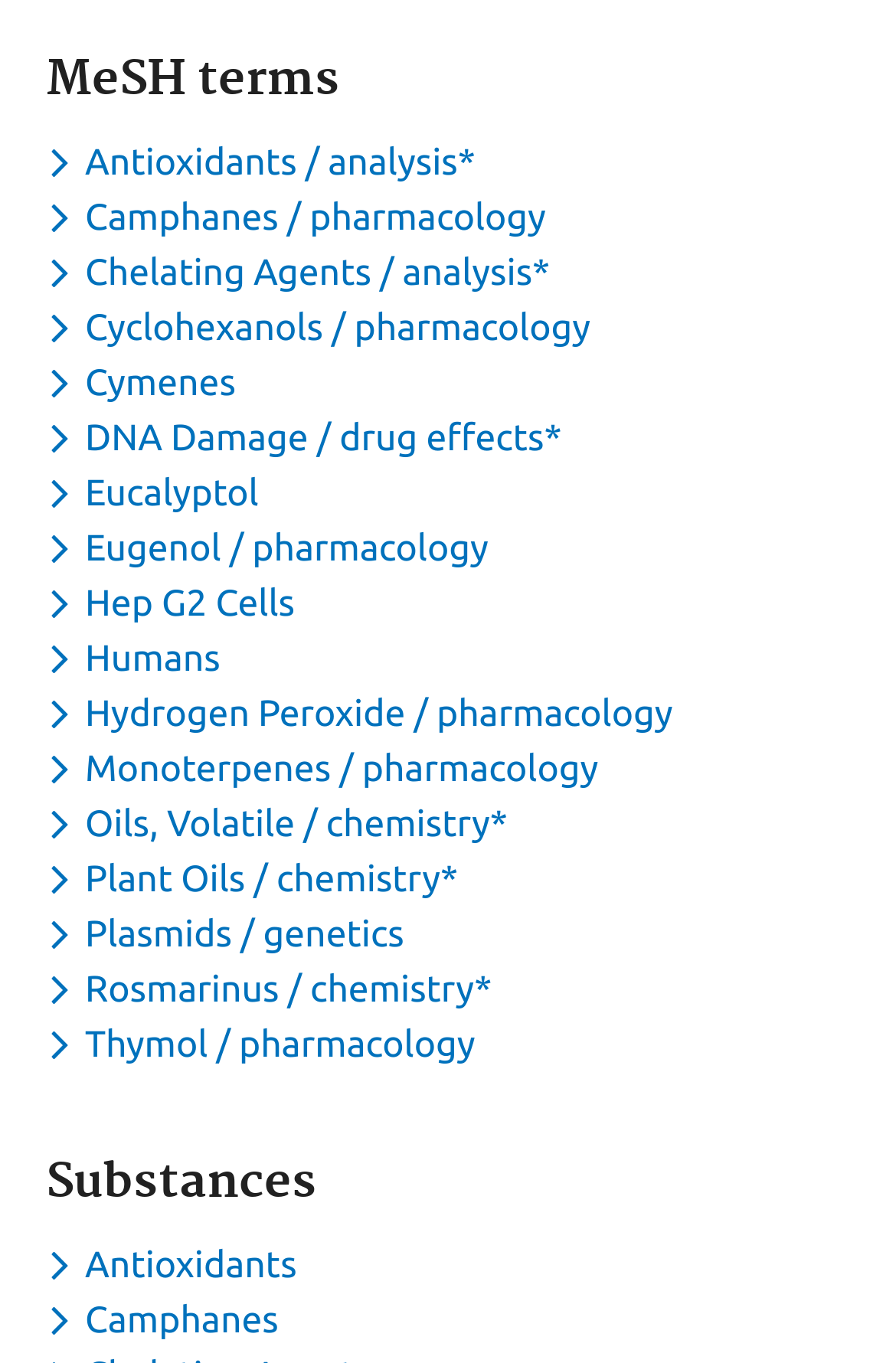Find the bounding box coordinates of the element you need to click on to perform this action: 'Toggle dropdown menu for keyword Antioxidants / analysis'. The coordinates should be represented by four float values between 0 and 1, in the format [left, top, right, bottom].

[0.051, 0.104, 0.543, 0.134]